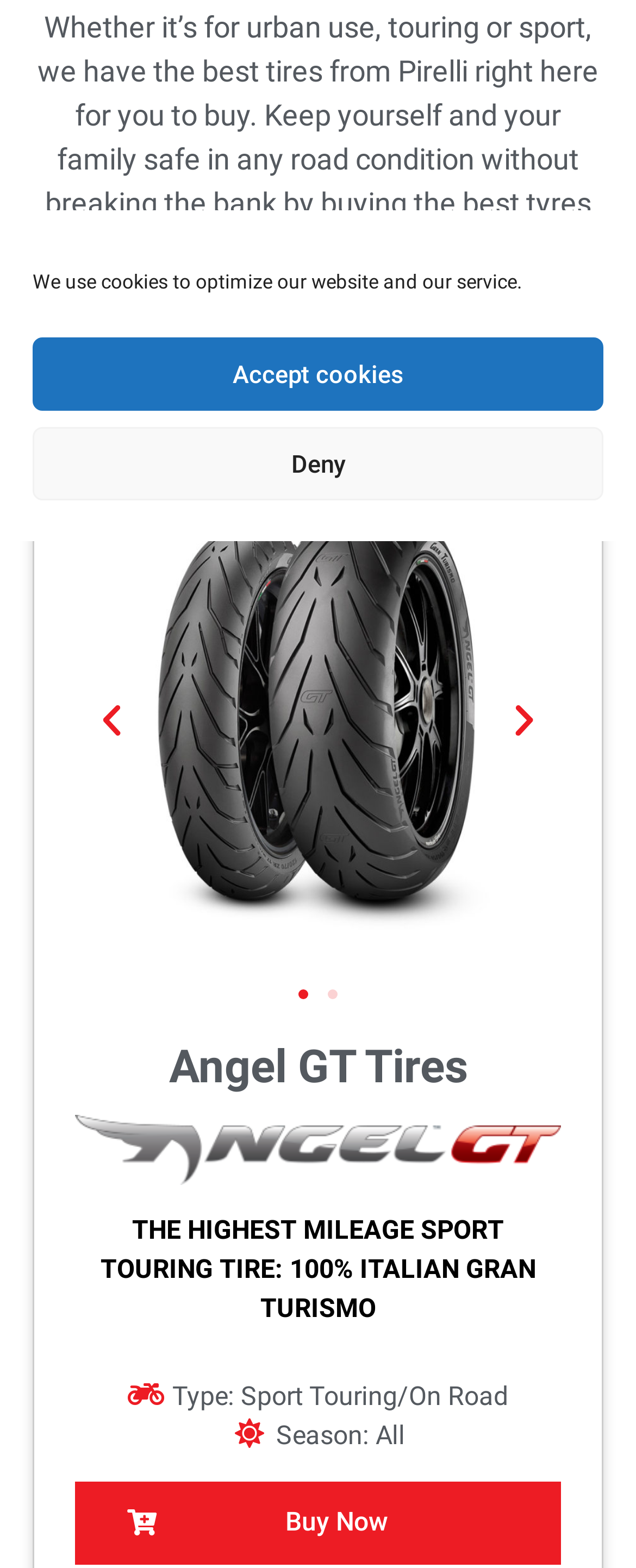Determine the bounding box of the UI component based on this description: "Next". The bounding box coordinates should be four float values between 0 and 1, i.e., [left, top, right, bottom].

[0.792, 0.447, 0.856, 0.473]